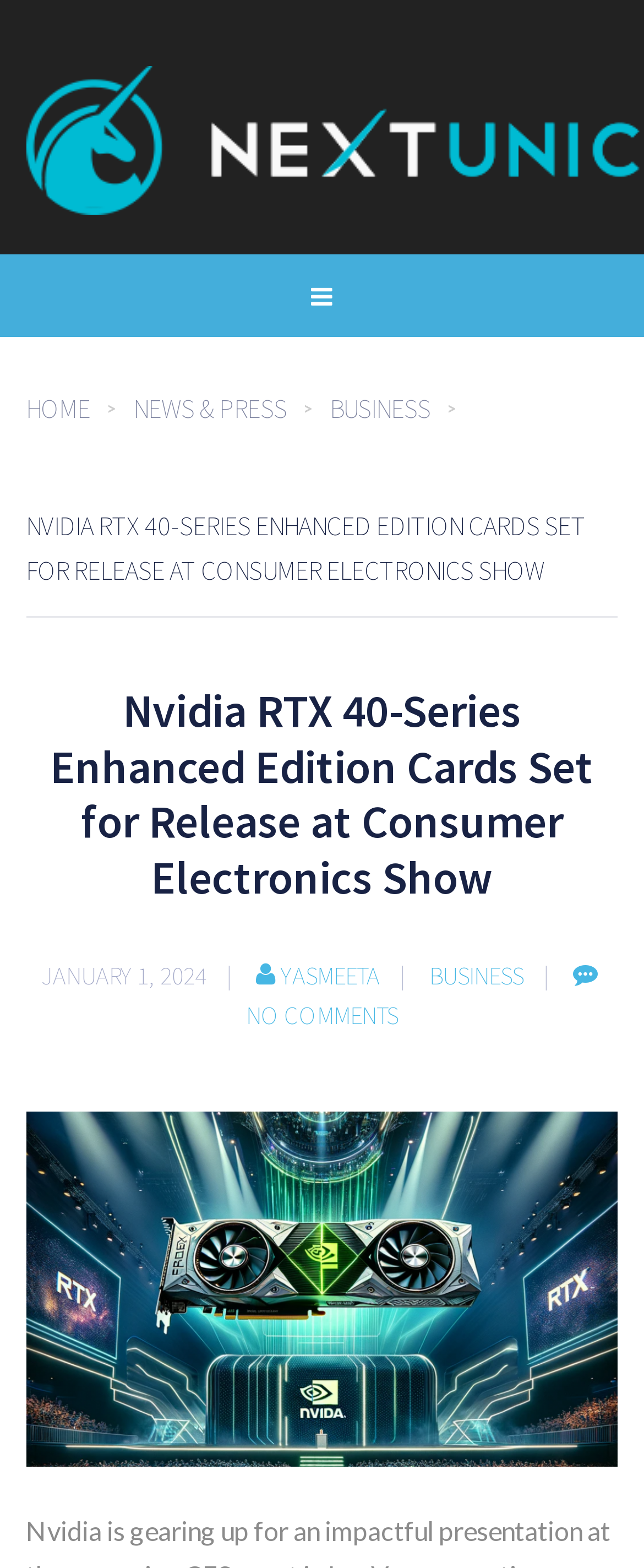Using the element description provided, determine the bounding box coordinates in the format (top-left x, top-left y, bottom-right x, bottom-right y). Ensure that all values are floating point numbers between 0 and 1. Element description: No Comments

[0.382, 0.612, 0.936, 0.658]